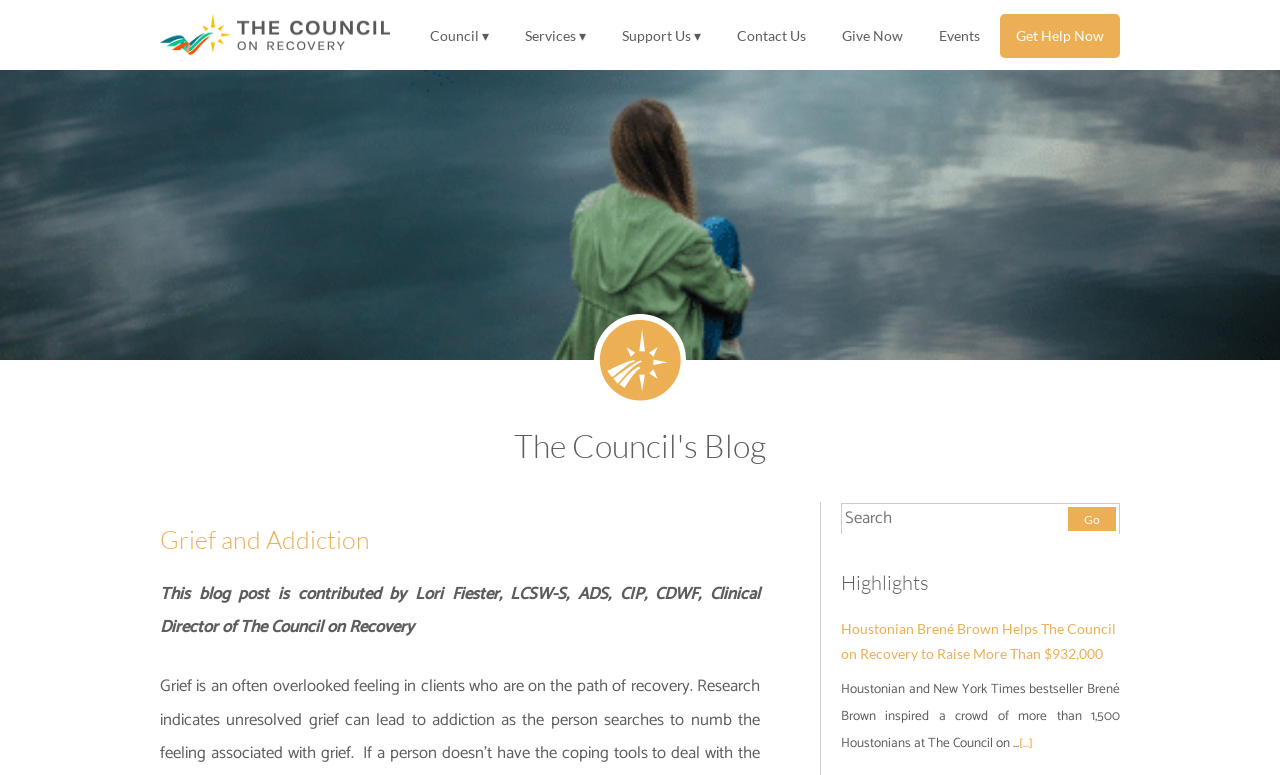Locate the bounding box coordinates of the area you need to click to fulfill this instruction: 'Read the 'Grief and Addiction' blog post'. The coordinates must be in the form of four float numbers ranging from 0 to 1: [left, top, right, bottom].

[0.125, 0.675, 0.594, 0.718]